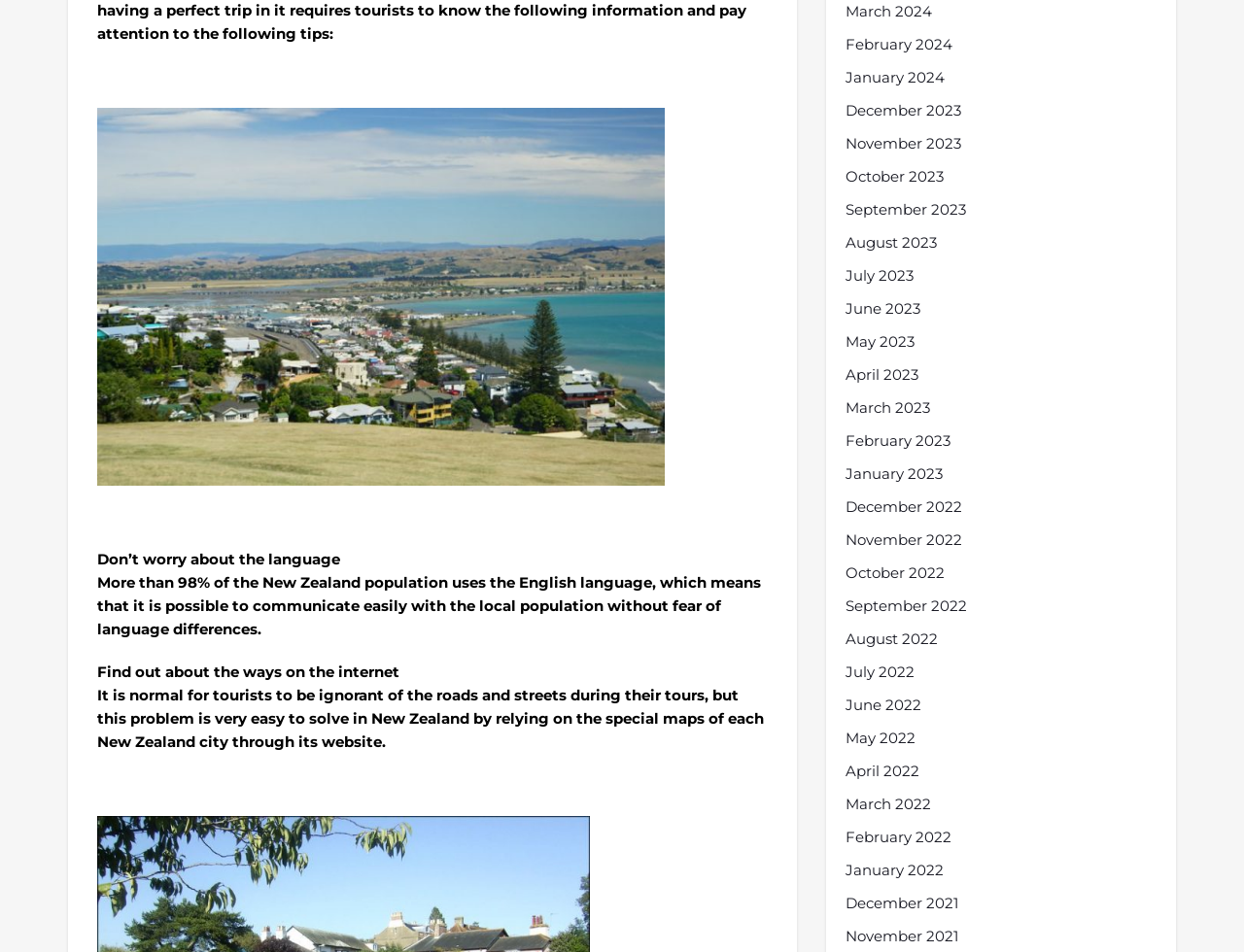What is the tone of the webpage?
Utilize the image to construct a detailed and well-explained answer.

The text on the webpage provides factual information about New Zealand, such as language usage and navigation, in a neutral and objective tone, which suggests that the tone of the webpage is informative rather than persuasive or promotional.